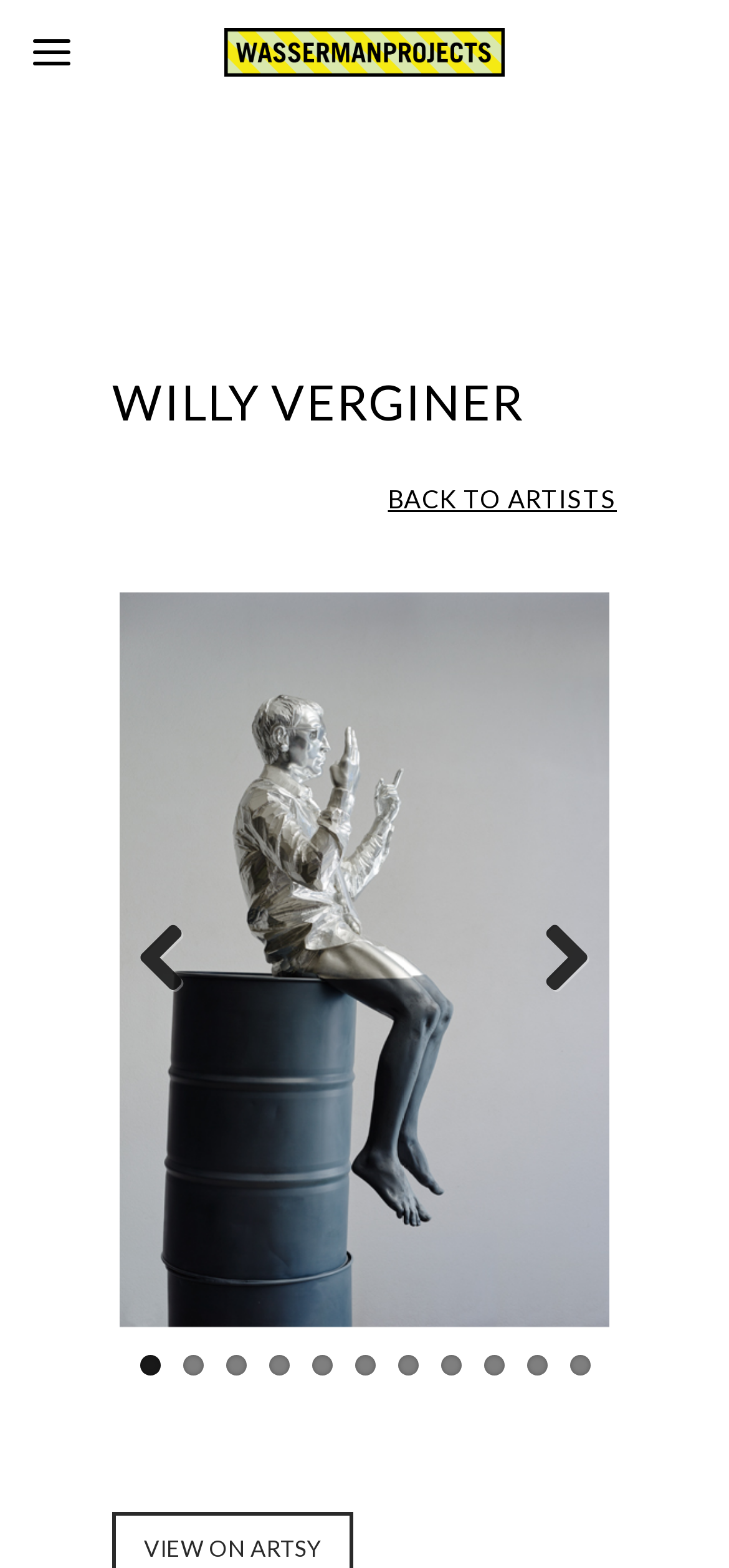How many artworks are displayed on this page?
Give a detailed and exhaustive answer to the question.

I counted the number of links with images that have titles starting with 'Willy Verginer' and found 10 artworks.